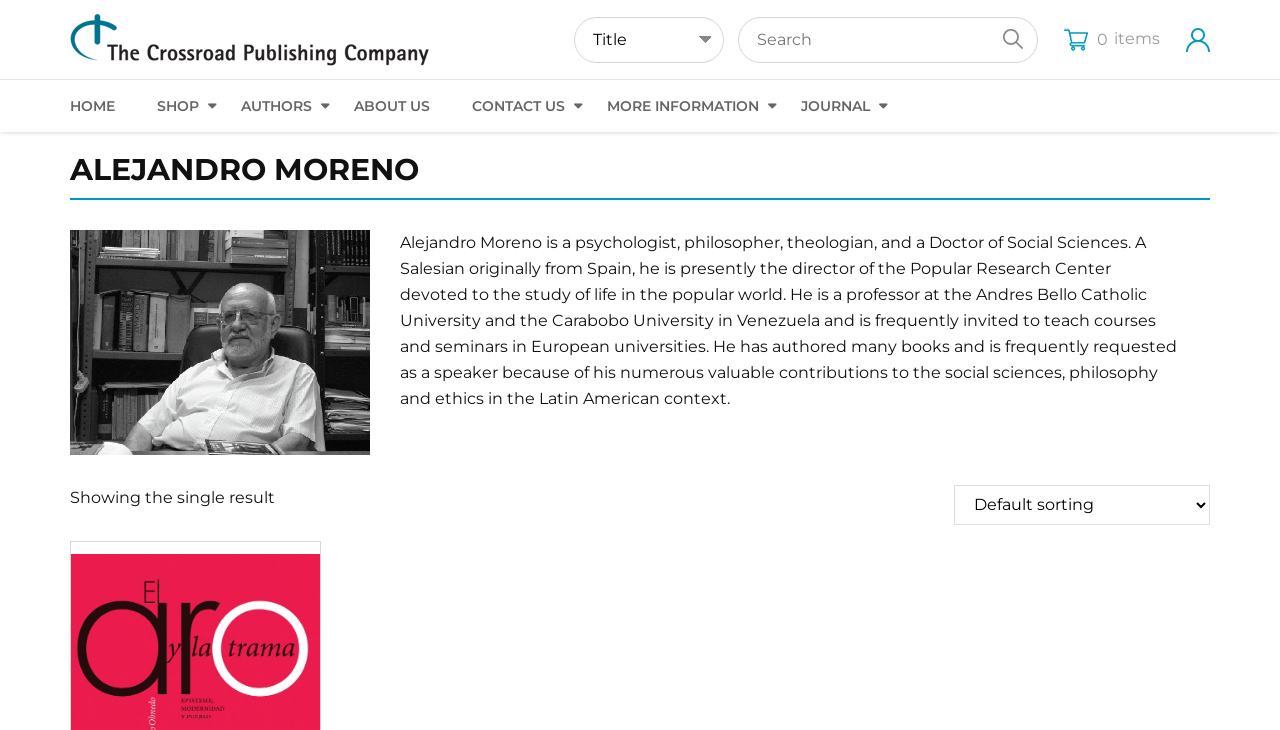Predict the bounding box coordinates of the area that should be clicked to accomplish the following instruction: "View shopping cart". The bounding box coordinates should consist of four float numbers between 0 and 1, i.e., [left, top, right, bottom].

[0.831, 0.04, 0.906, 0.066]